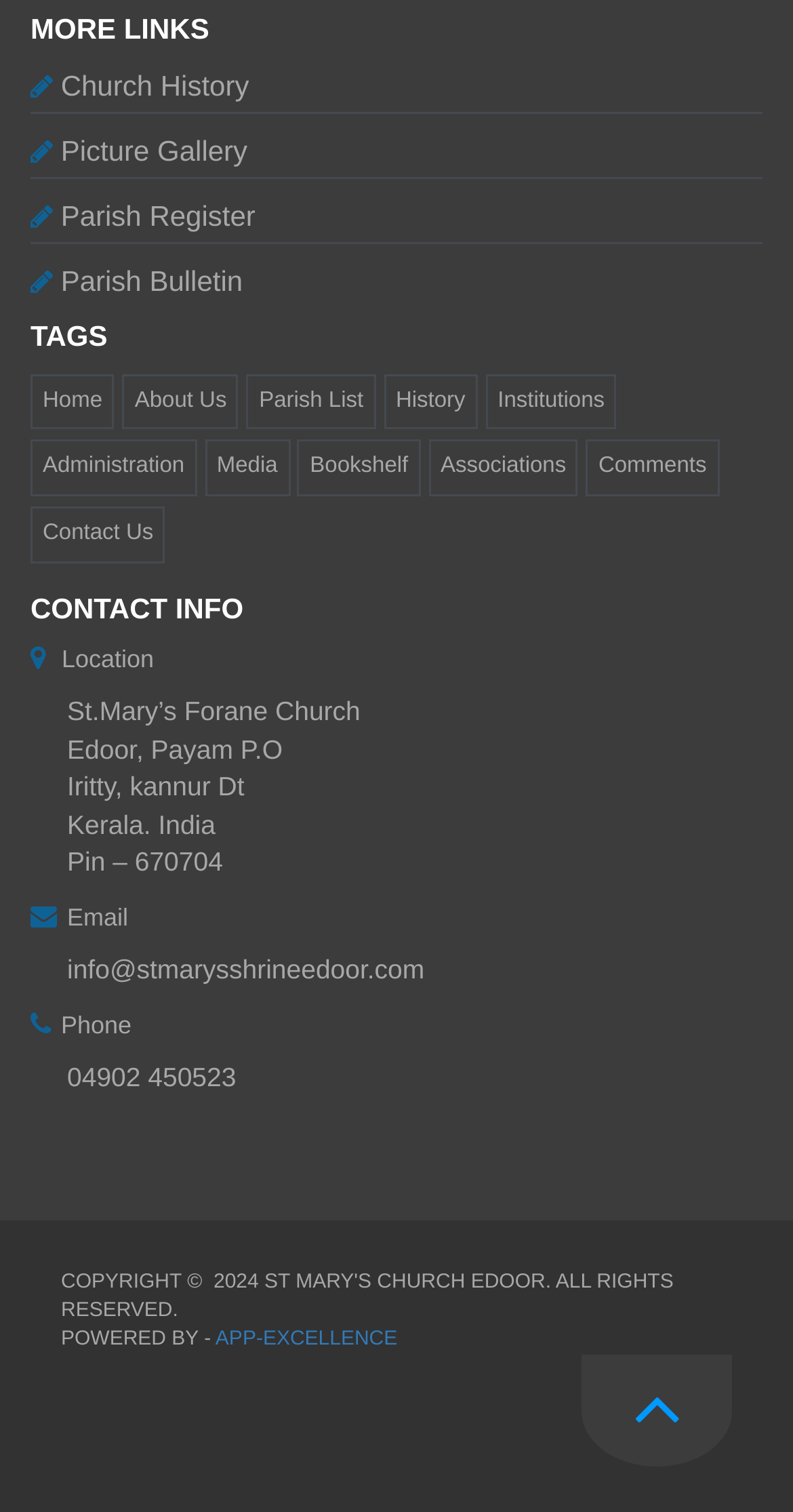What is the email address of the church?
Provide a well-explained and detailed answer to the question.

I found the email address by examining the 'CONTACT INFO' section, where it is listed under the ' Email' heading.